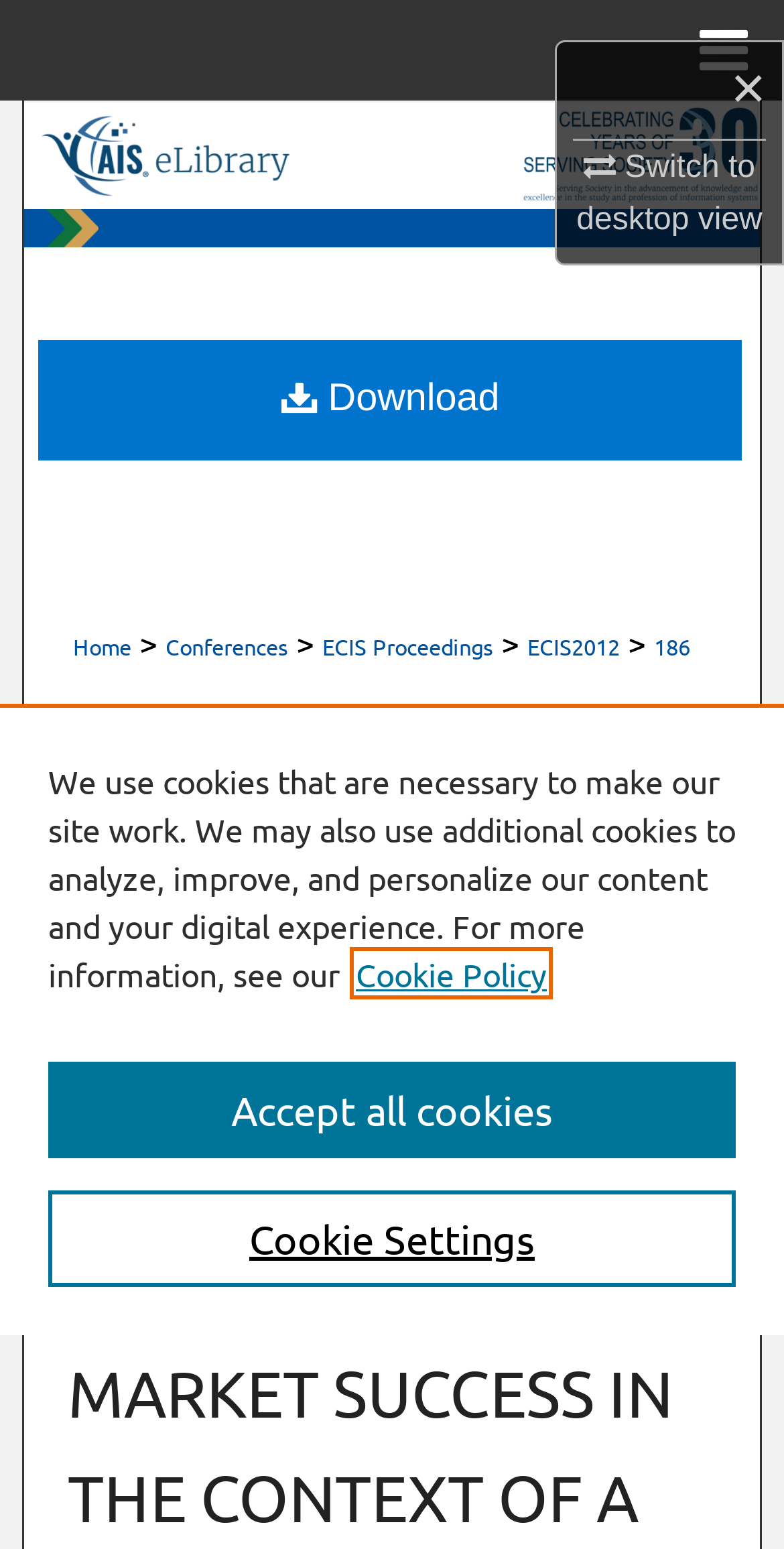Please provide the bounding box coordinates for the element that needs to be clicked to perform the instruction: "Go to ECIS 2012 PROCEEDINGS". The coordinates must consist of four float numbers between 0 and 1, formatted as [left, top, right, bottom].

[0.164, 0.418, 0.871, 0.456]